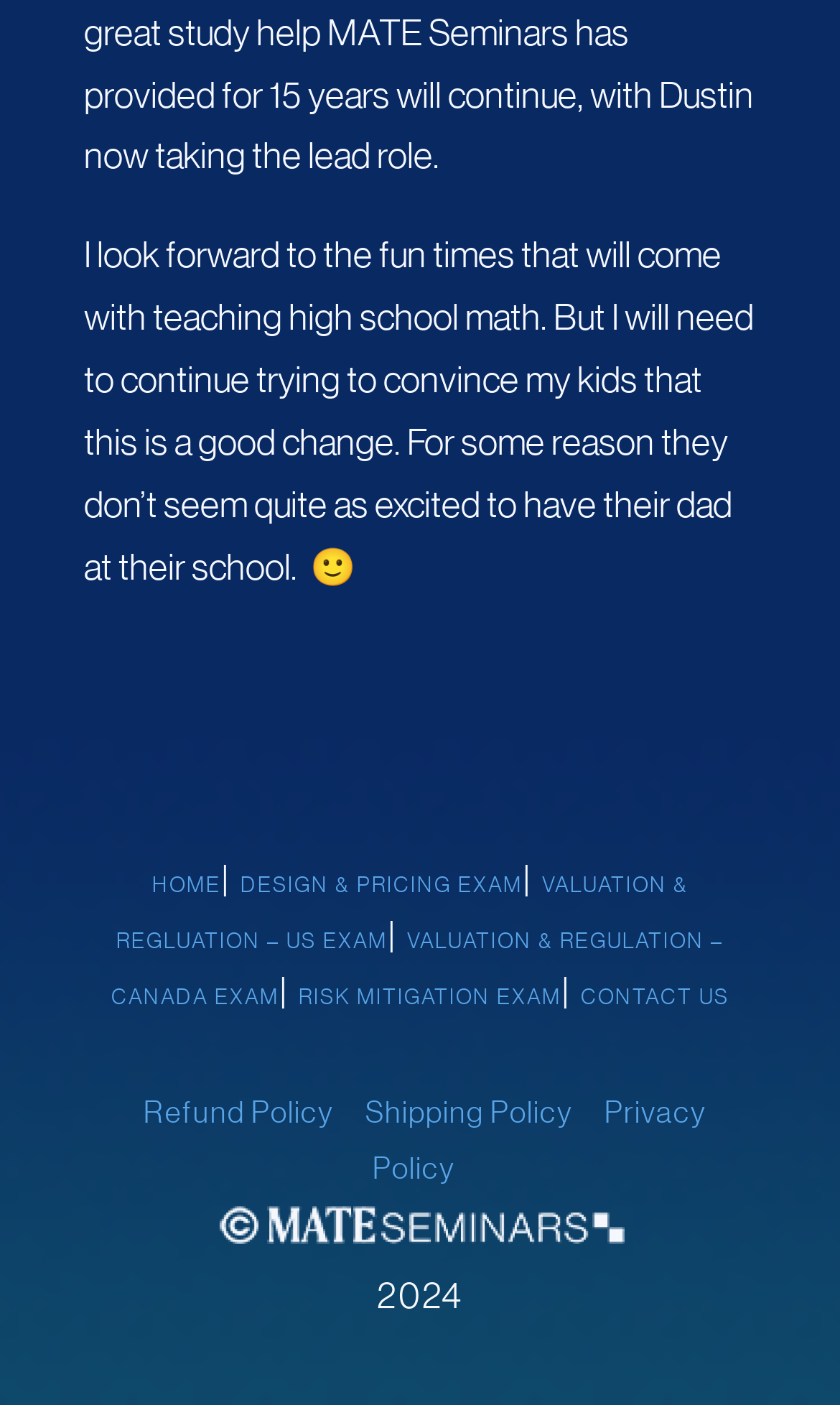Calculate the bounding box coordinates of the UI element given the description: "Privacy Policy".

[0.444, 0.778, 0.842, 0.843]